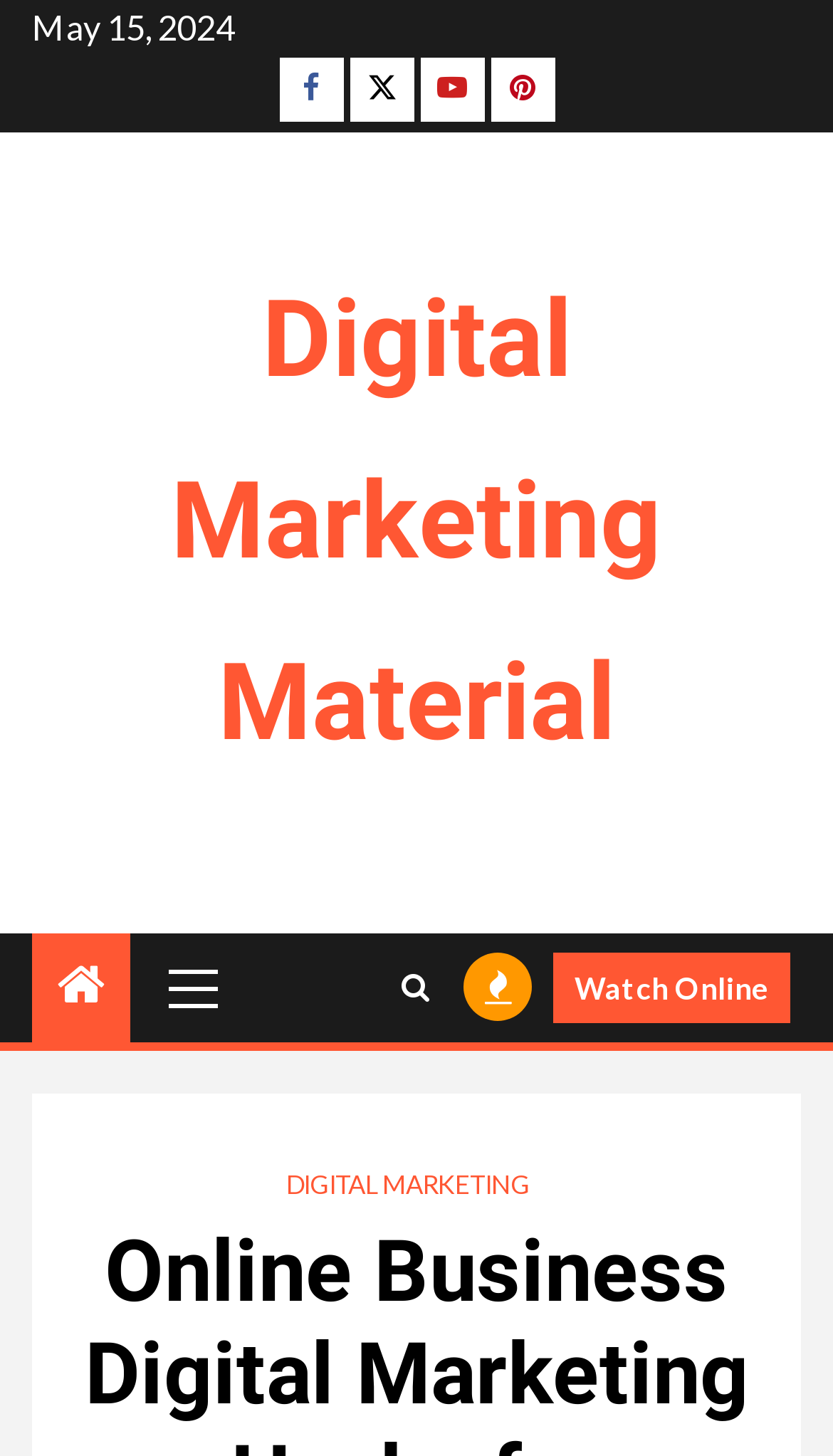Based on the image, please elaborate on the answer to the following question:
What is the date mentioned on the webpage?

I found the date by looking at the StaticText element with the content 'May 15, 2024'.